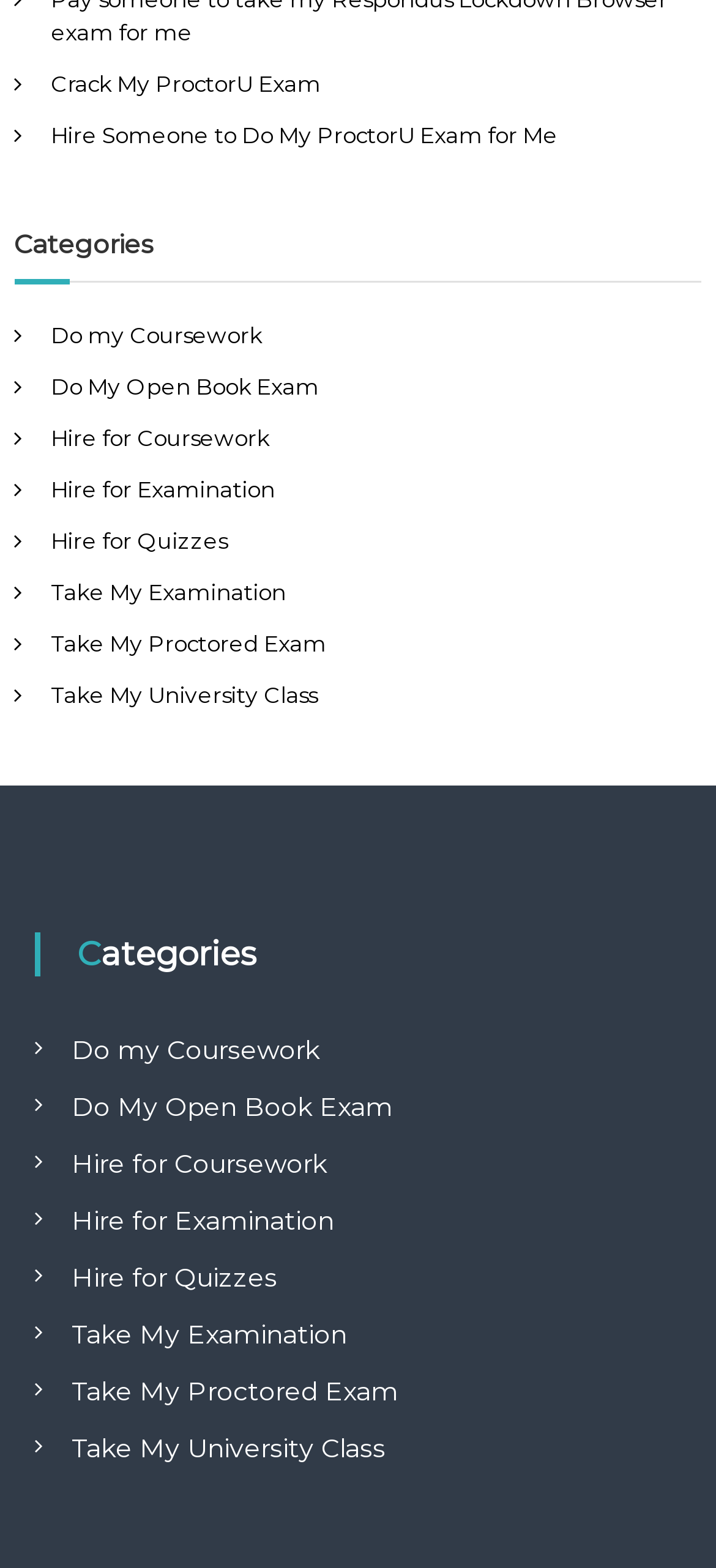What is the purpose of the 'Hire' links?
Answer the question with a detailed and thorough explanation.

The 'Hire' links, such as 'Hire for Coursework', 'Hire for Examination', and 'Hire for Quizzes', suggest that users can hire someone to complete academic tasks on their behalf. This implies that the purpose of these links is to provide a service where users can outsource their academic work.